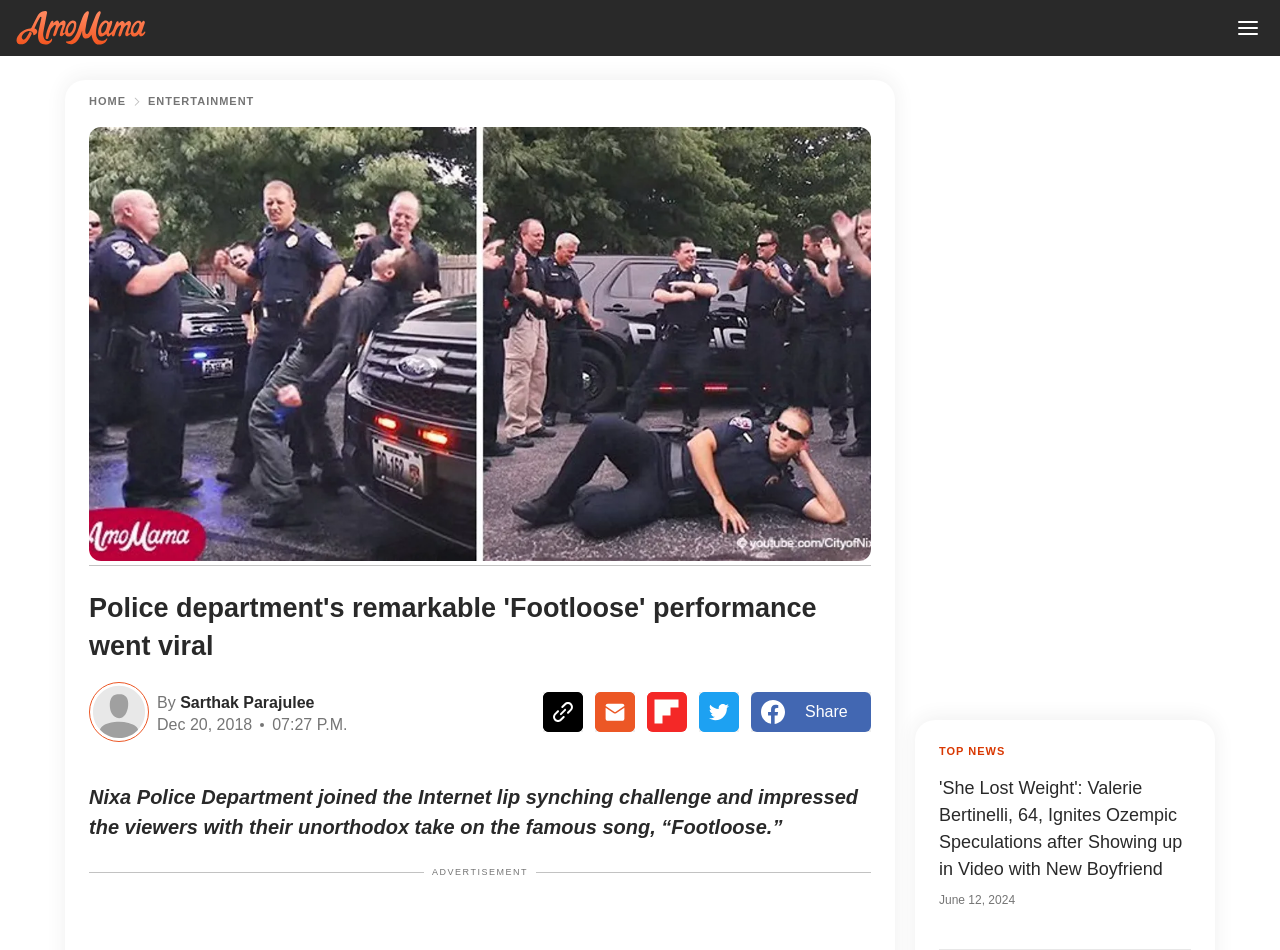Determine the bounding box coordinates of the region to click in order to accomplish the following instruction: "Share on Facebook". Provide the coordinates as four float numbers between 0 and 1, specifically [left, top, right, bottom].

[0.587, 0.728, 0.68, 0.771]